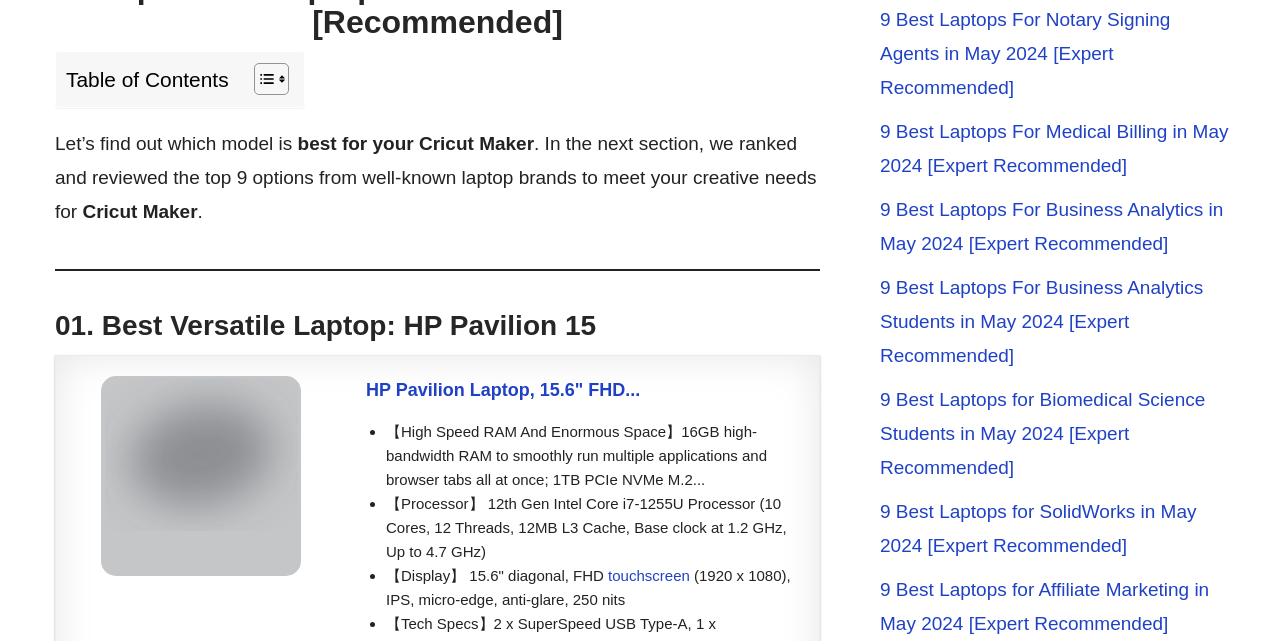From the given element description: "touchscreen", find the bounding box for the UI element. Provide the coordinates as four float numbers between 0 and 1, in the order [left, top, right, bottom].

[0.475, 0.884, 0.539, 0.911]